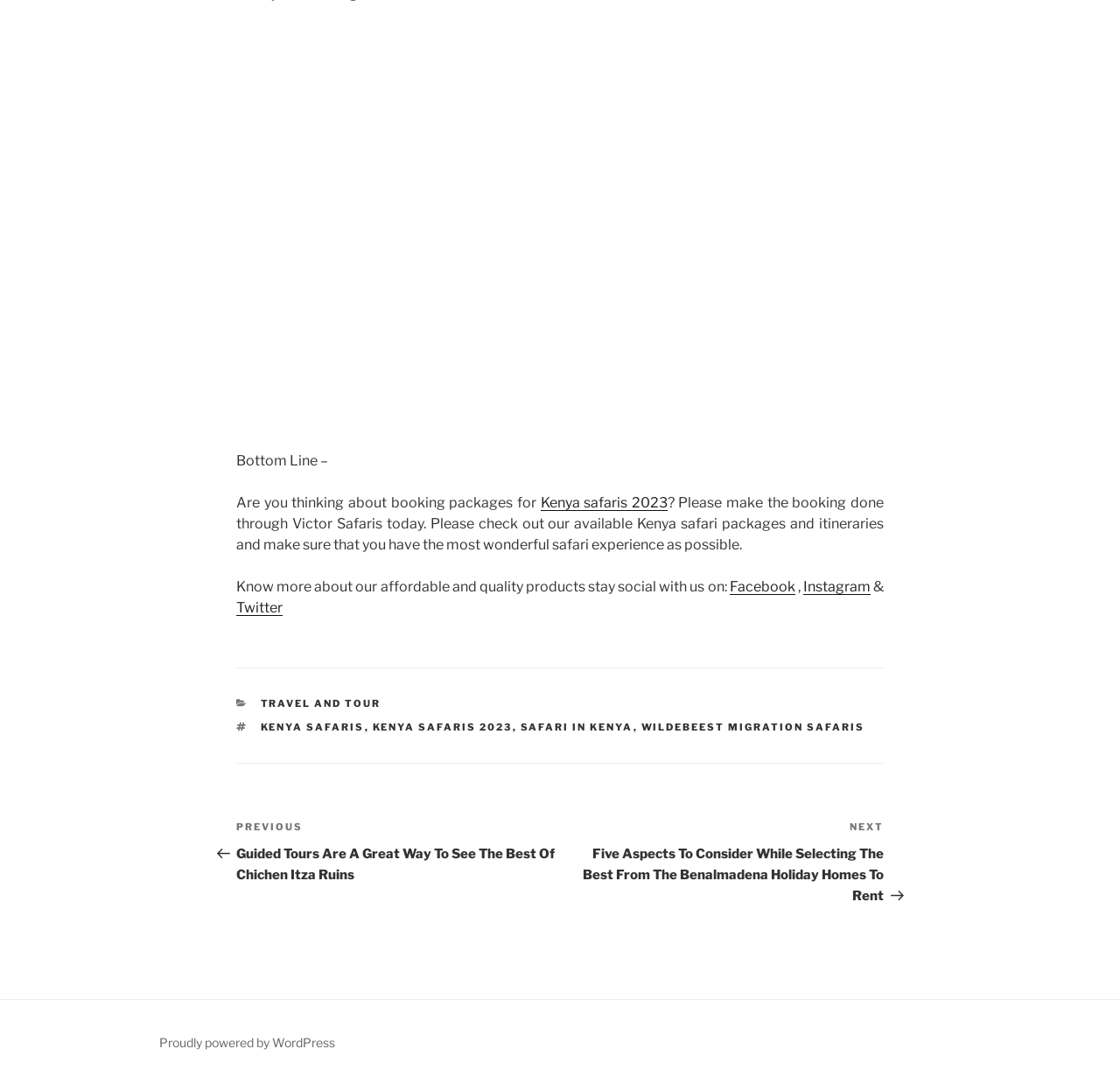Highlight the bounding box coordinates of the region I should click on to meet the following instruction: "View 'Previous Post'".

[0.211, 0.756, 0.5, 0.815]